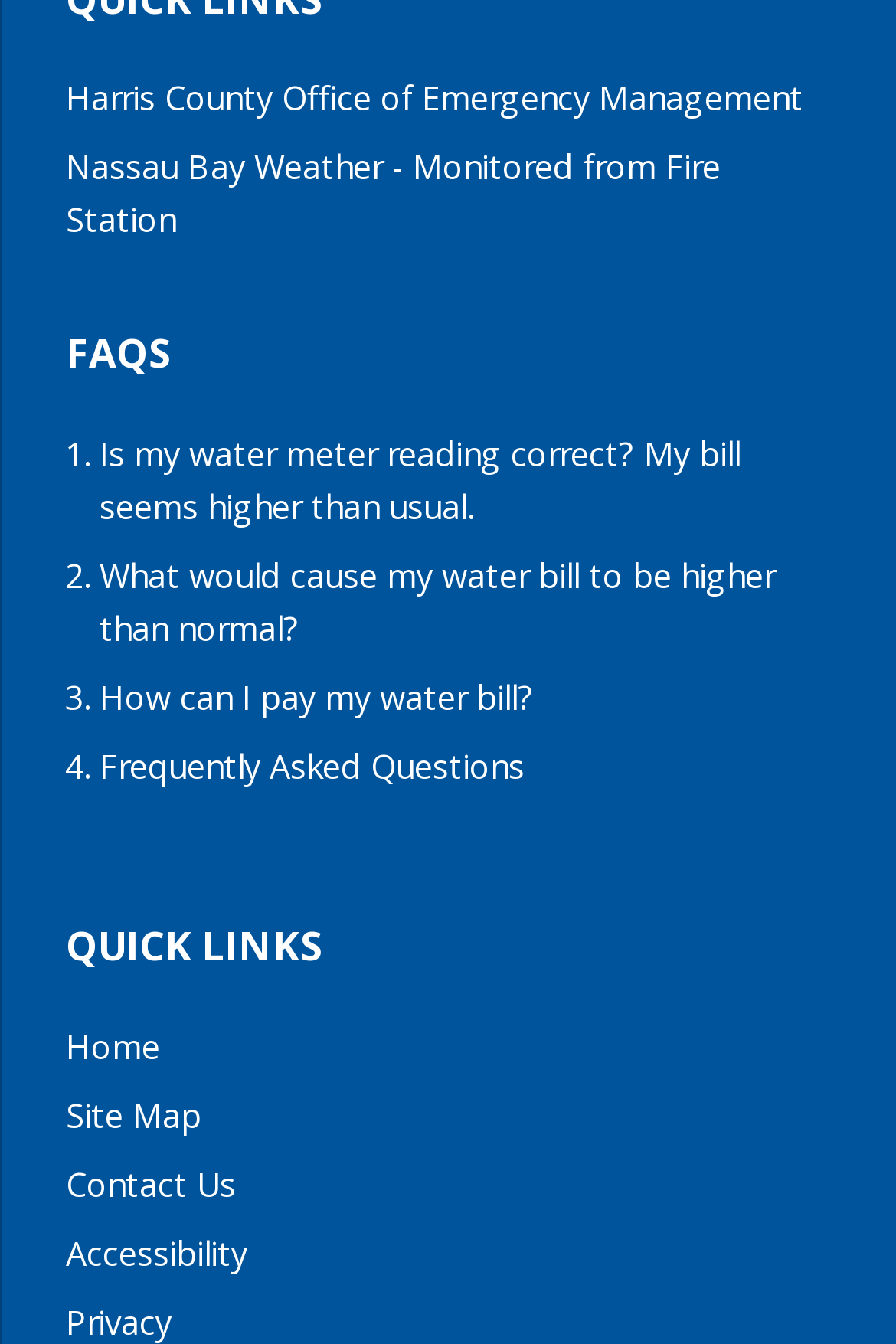Given the description of a UI element: "Frequently Asked Questions", identify the bounding box coordinates of the matching element in the webpage screenshot.

[0.111, 0.554, 0.585, 0.587]